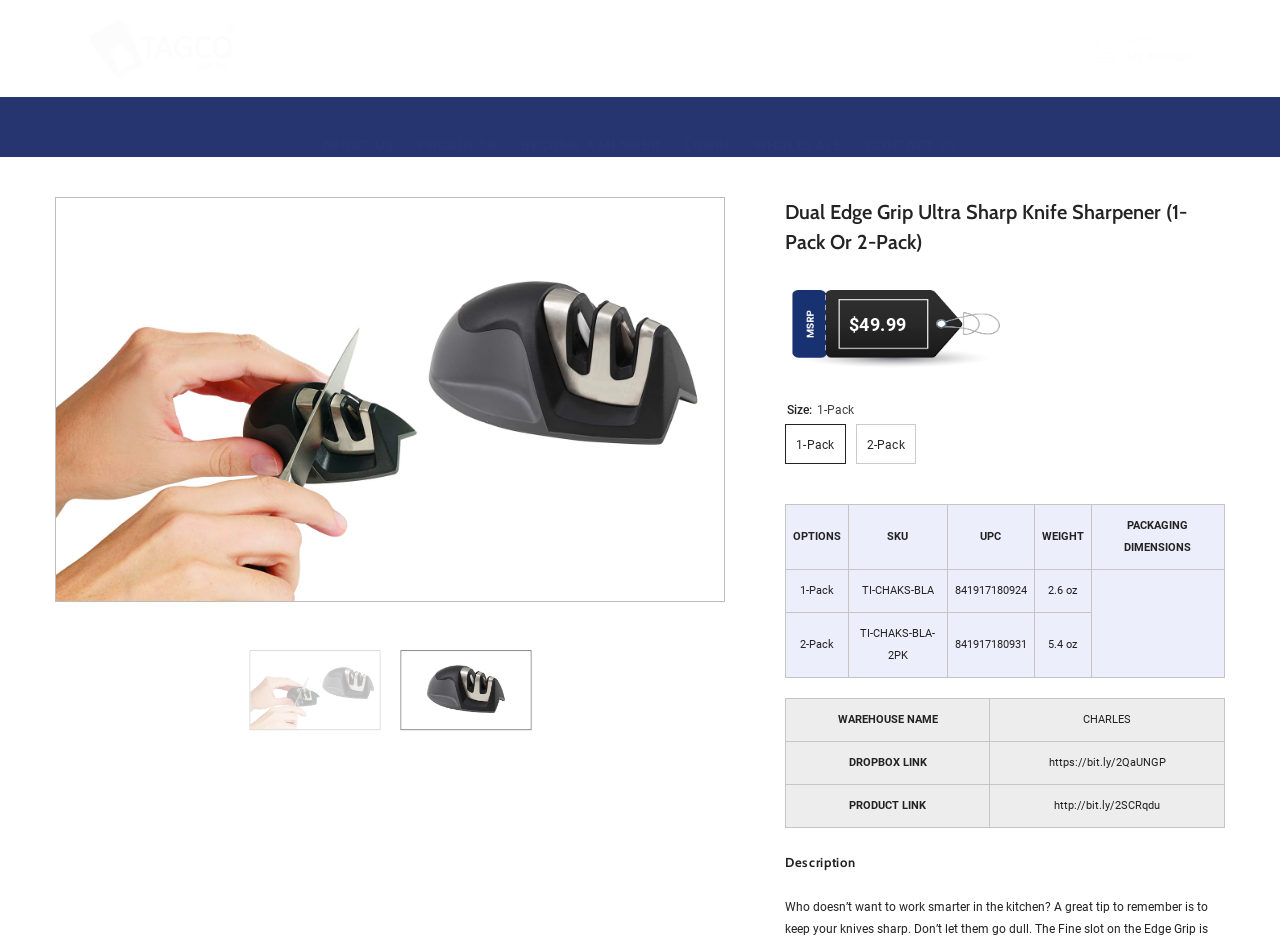Find and indicate the bounding box coordinates of the region you should select to follow the given instruction: "View the 'Dual Edge Grip Ultra Sharp Knife Sharpener' product details".

[0.187, 0.659, 0.305, 0.865]